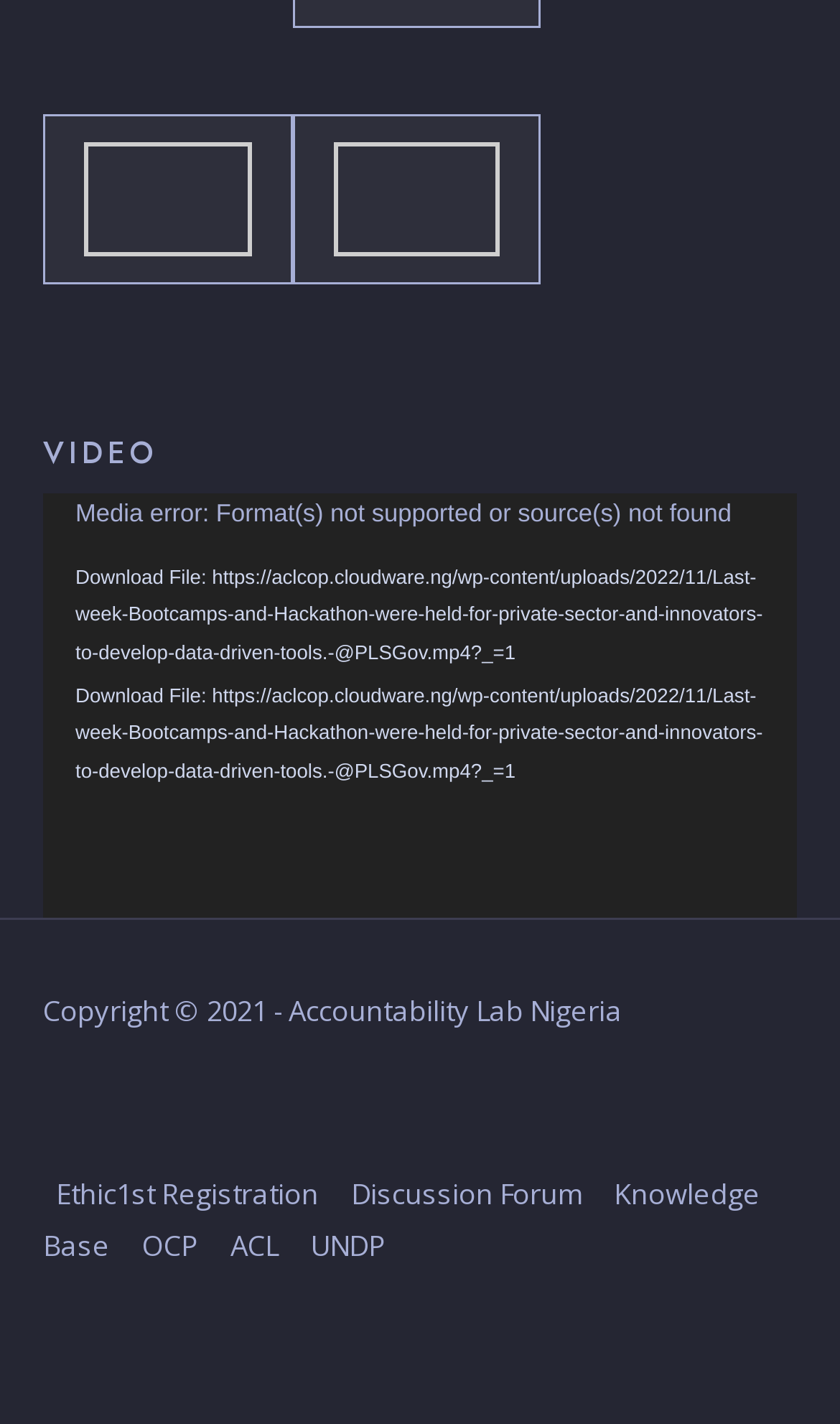Answer the question below using just one word or a short phrase: 
How many links are available in the footer section of the webpage?

6